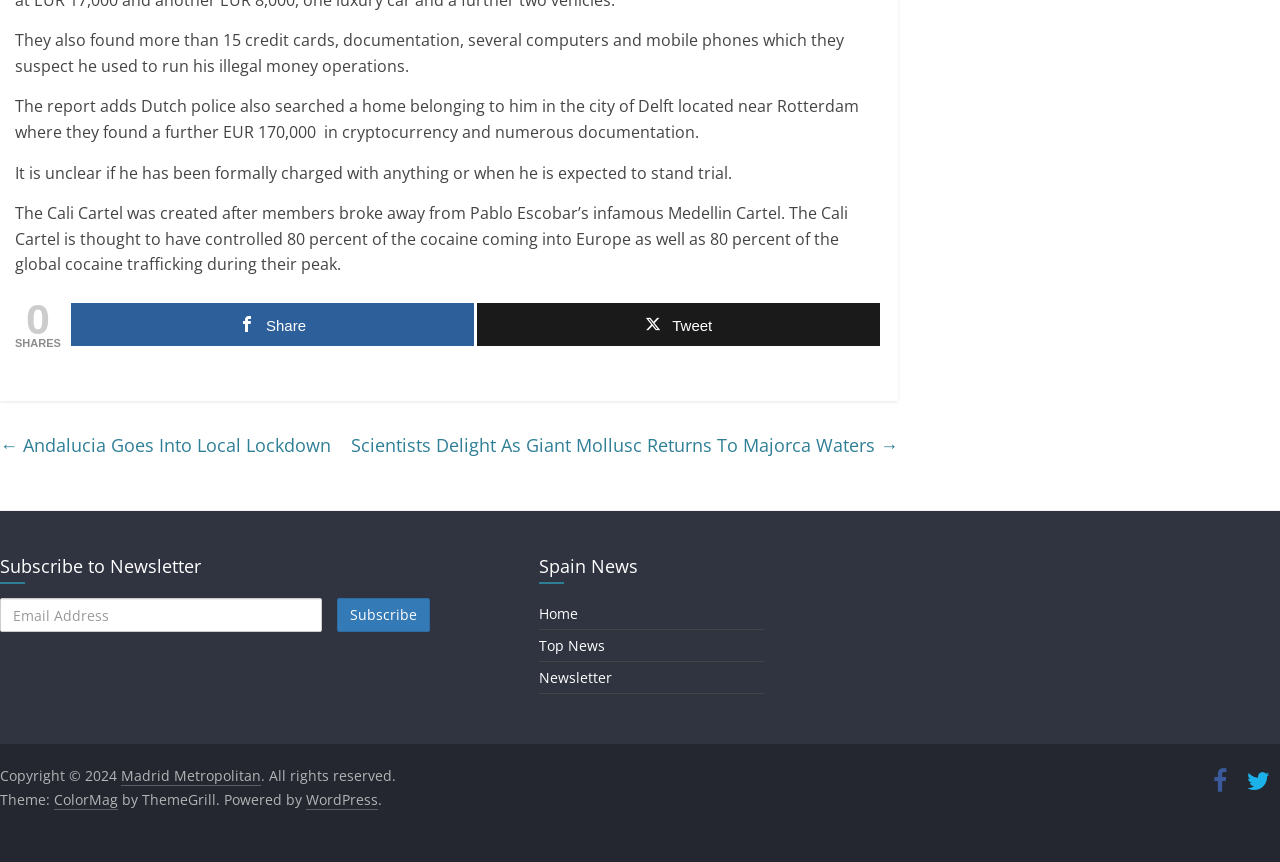What is the name of the city where the Madrid Metropolitan is located?
Relying on the image, give a concise answer in one word or a brief phrase.

Madrid